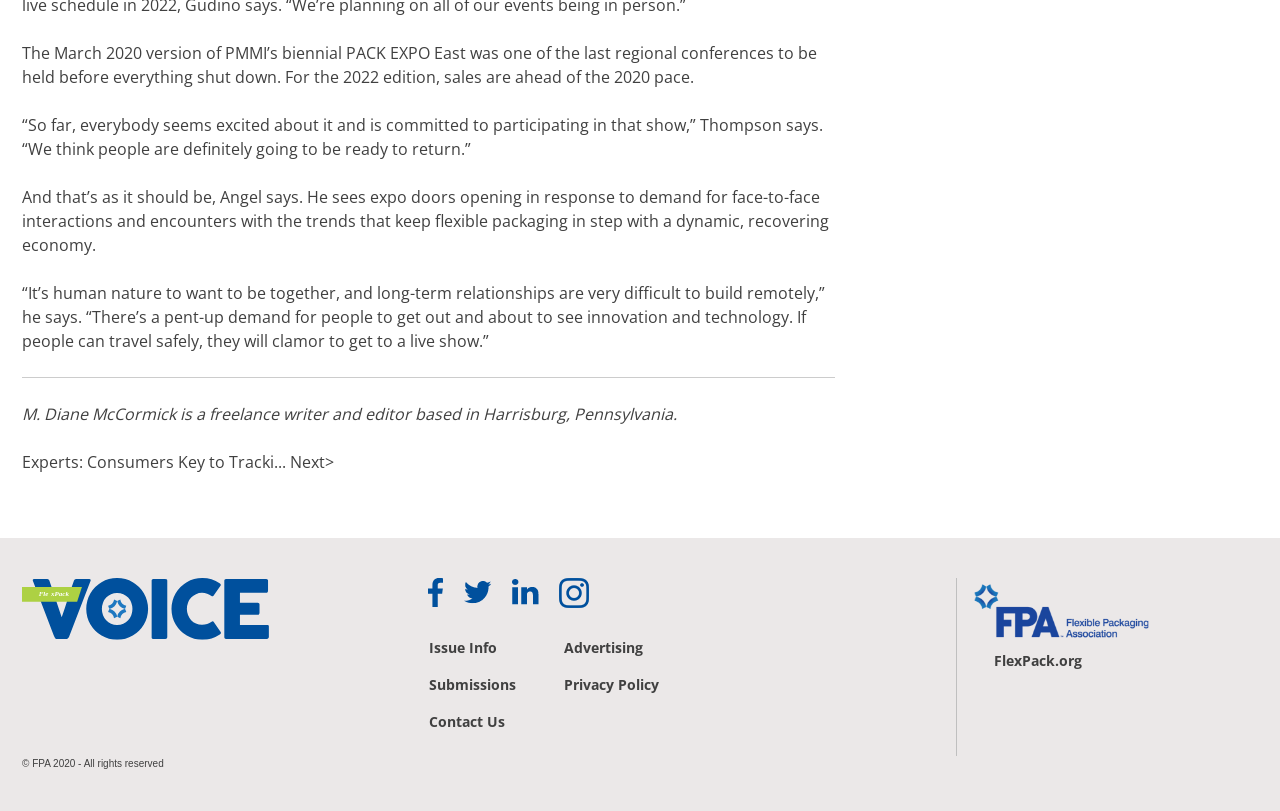What is the year of copyright?
Answer the question using a single word or phrase, according to the image.

2020